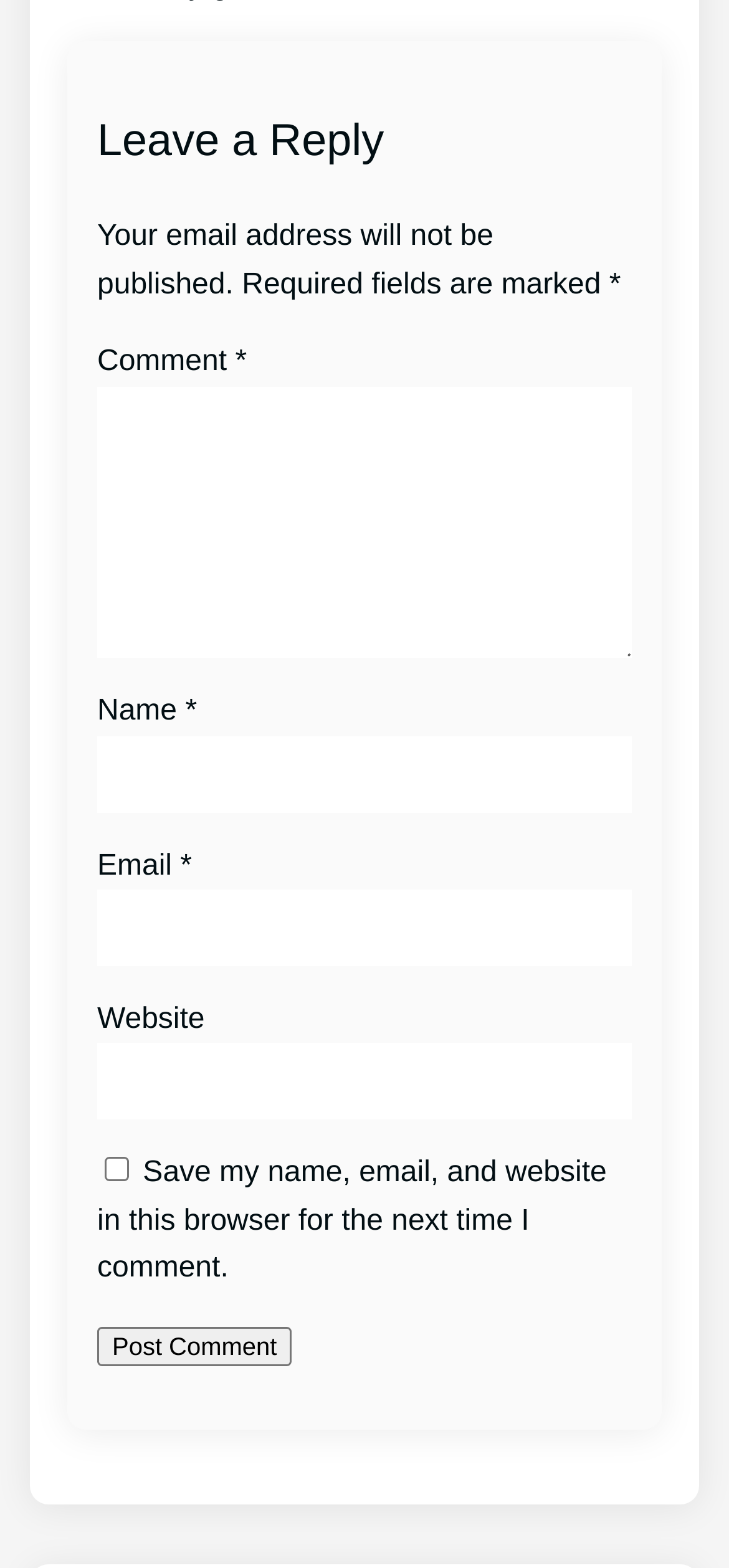Respond concisely with one word or phrase to the following query:
What is the label of the last input field in the comment form?

Website